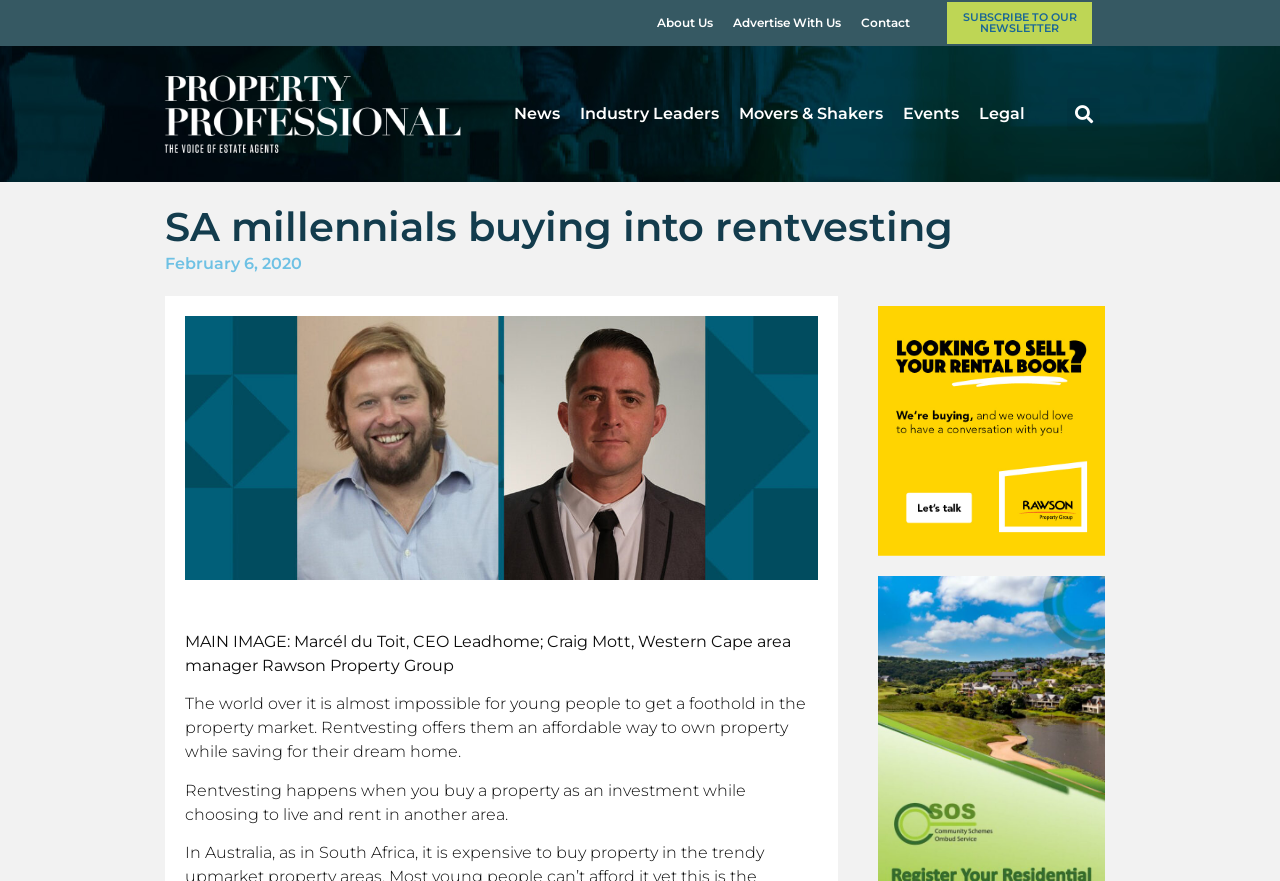Given the element description: "Movers & Shakers", predict the bounding box coordinates of this UI element. The coordinates must be four float numbers between 0 and 1, given as [left, top, right, bottom].

[0.569, 0.103, 0.698, 0.156]